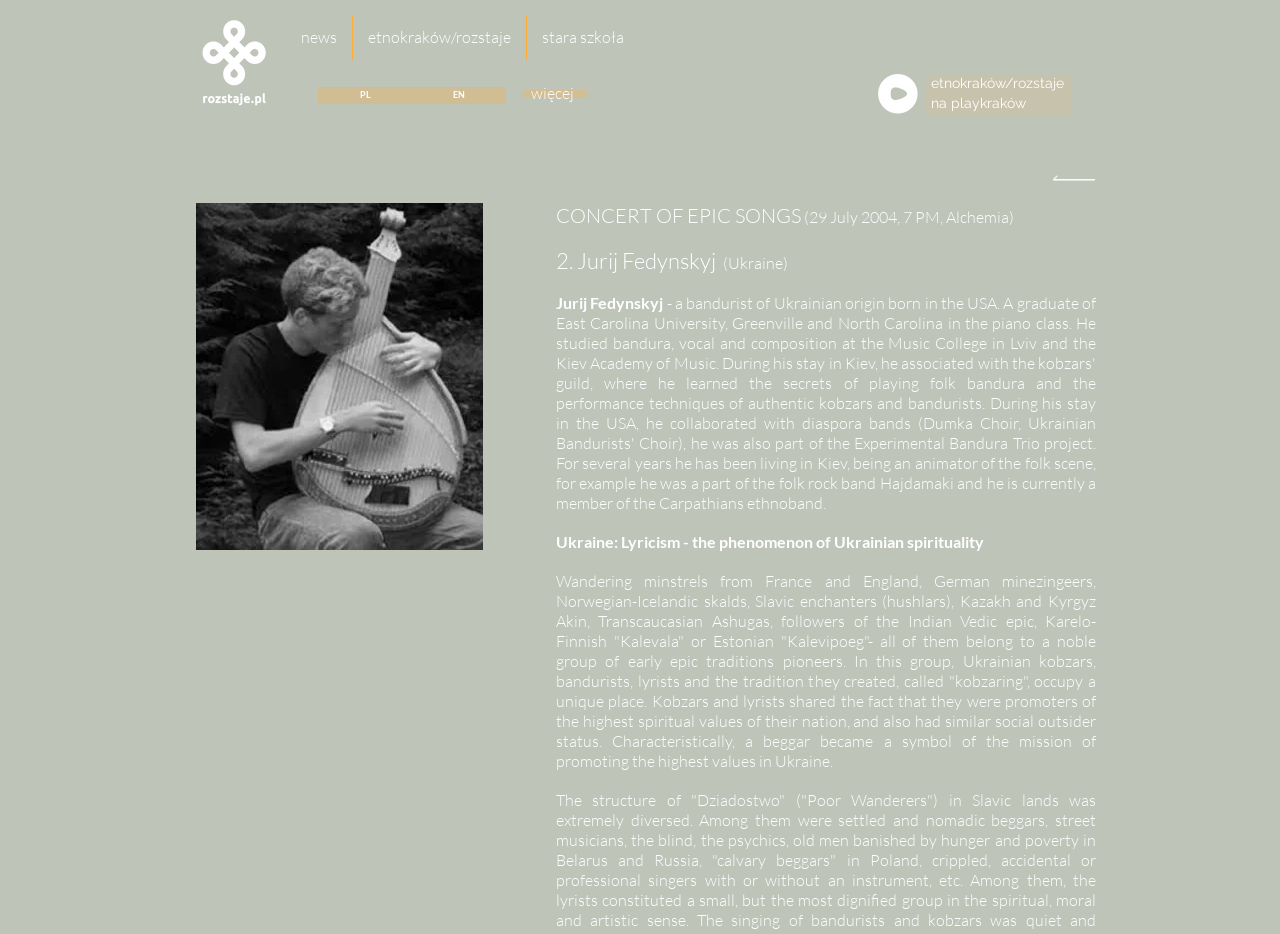Please find the bounding box for the UI component described as follows: "stara szkoła".

[0.412, 0.016, 0.499, 0.064]